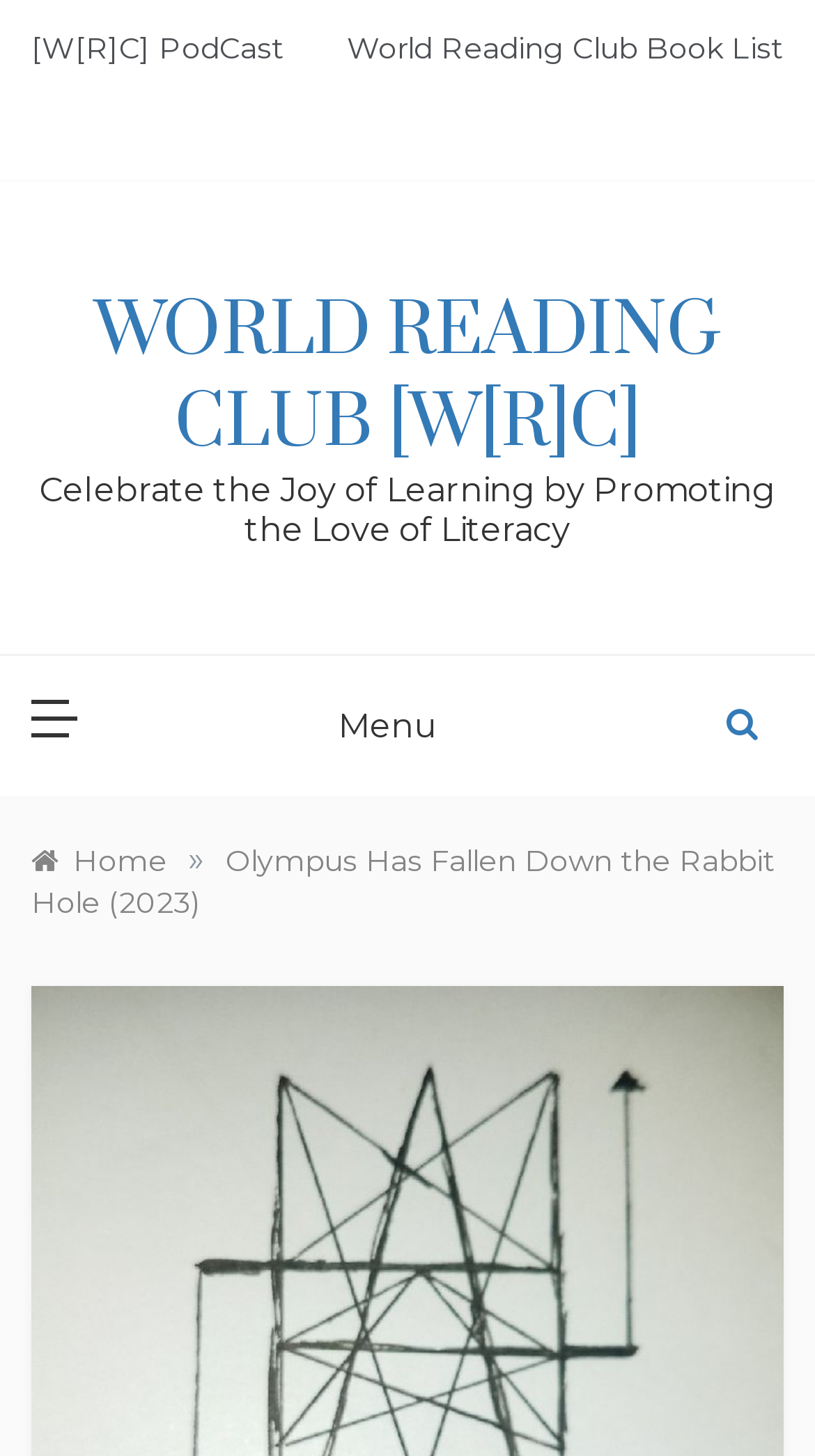Provide a thorough and detailed response to the question by examining the image: 
What is the name of the club?

I inferred this answer by looking at the heading 'WORLD READING CLUB [W[R]C]' and the link 'World Reading Club Book List' which suggests that the webpage is related to a club called World Reading Club.